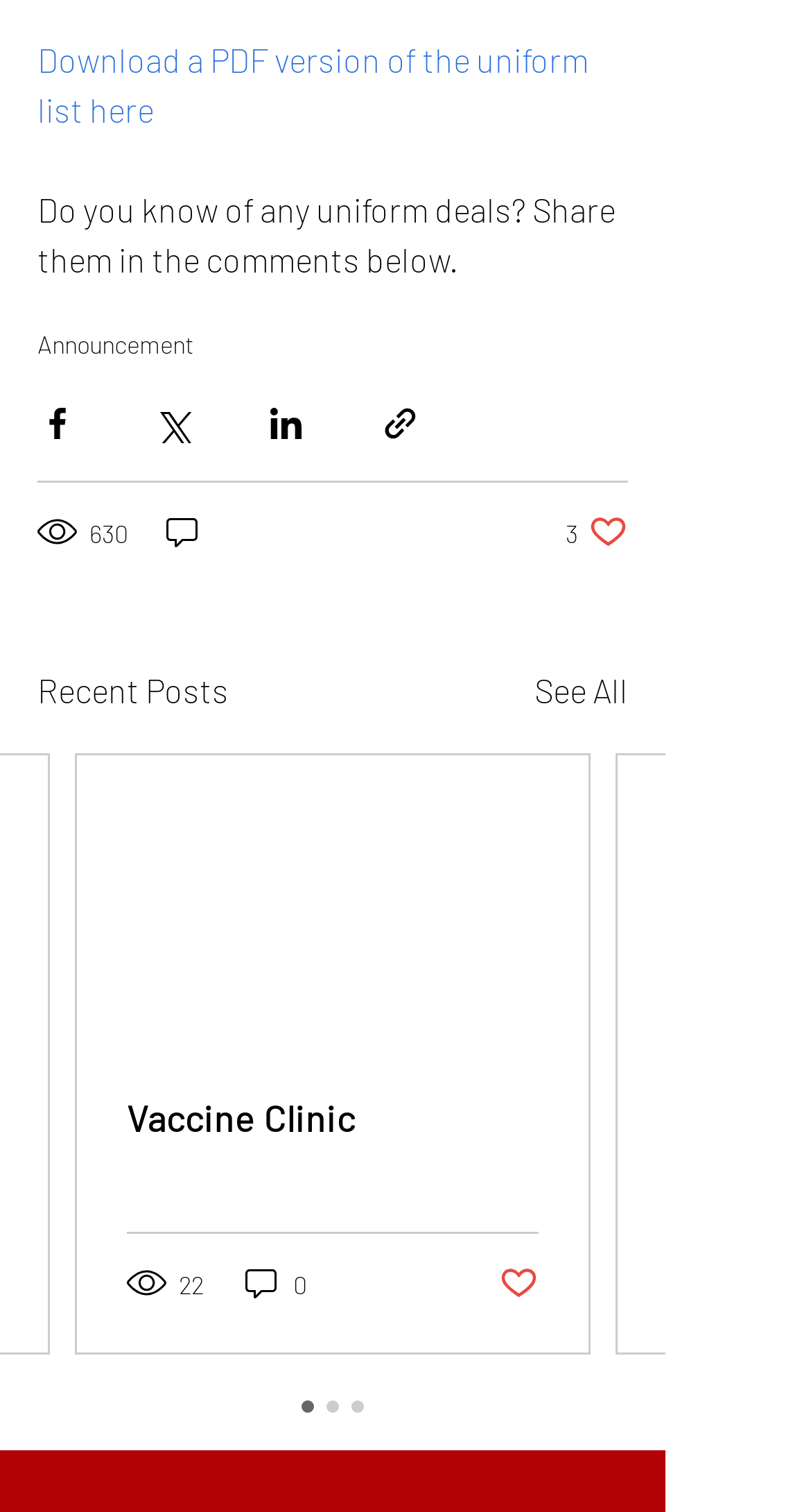What is the purpose of the social media sharing buttons?
Using the image as a reference, answer with just one word or a short phrase.

To share content